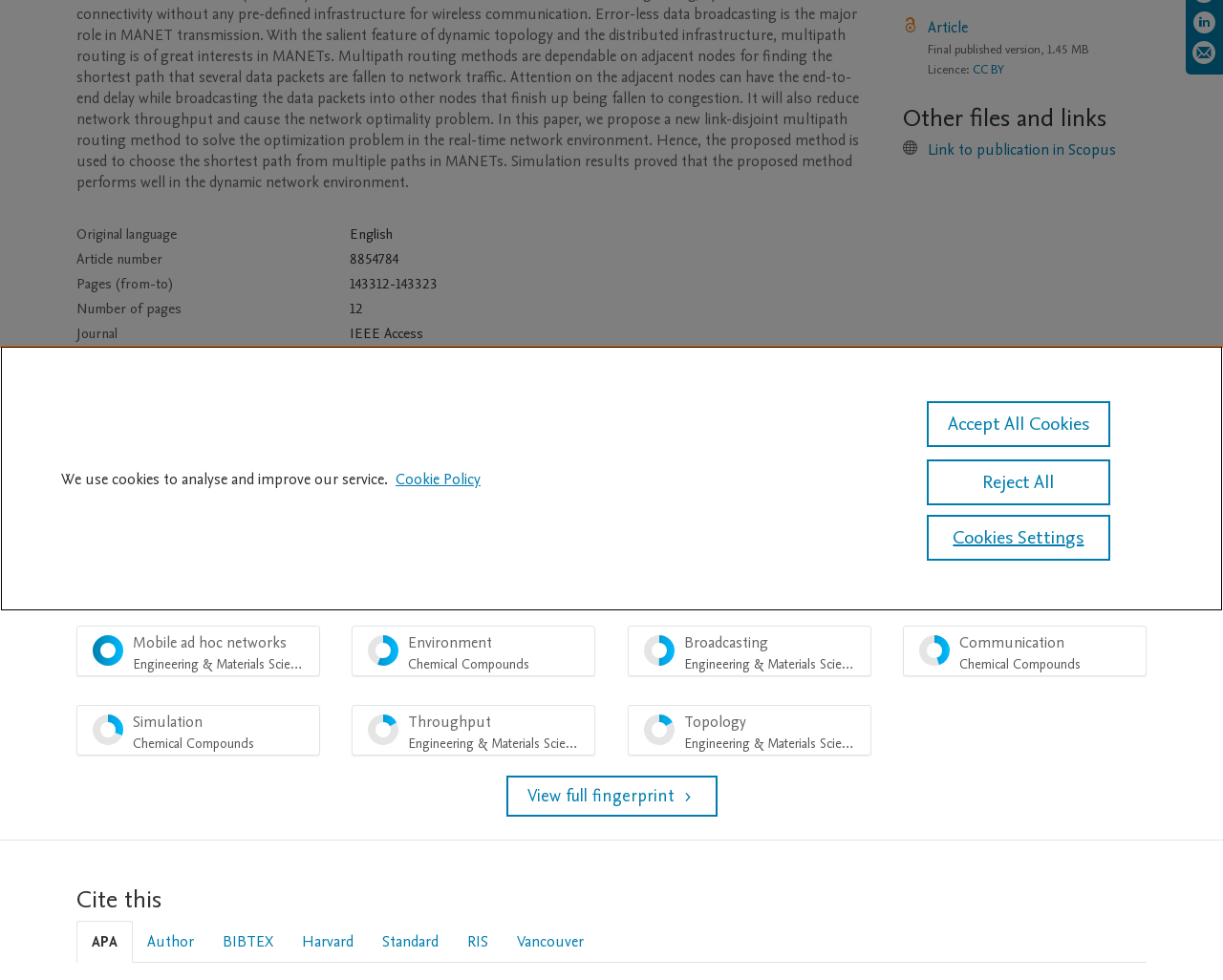Using the provided element description: "Accept All Cookies", determine the bounding box coordinates of the corresponding UI element in the screenshot.

[0.758, 0.409, 0.908, 0.456]